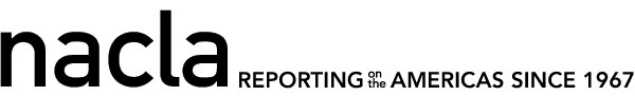Give a detailed account of the elements present in the image.

The image features the logo of NACLA, which stands for the North American Congress on Latin America. Prominently displayed is the word "nacla" in lowercase letters, accompanied by the phrase "REPORTING on the AMERICAS SINCE 1967." This emblem reflects NACLA's longstanding commitment to providing insightful journalism and analysis related to issues in Latin America, focusing on politics, culture, and social movements. The design emphasizes both the organization's name and its mission, highlighting its role as a critical resource for information and advocacy on matters concerning the Americas.